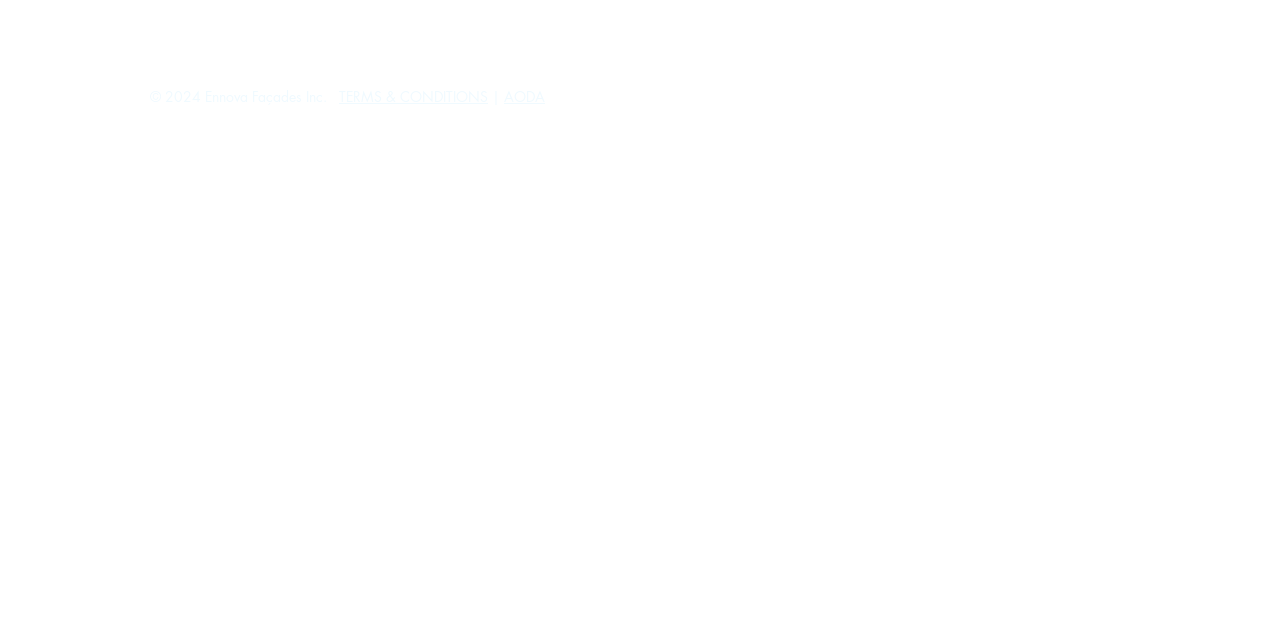Determine the bounding box coordinates (top-left x, top-left y, bottom-right x, bottom-right y) of the UI element described in the following text: TERMS & CONDITIONS

[0.265, 0.136, 0.381, 0.166]